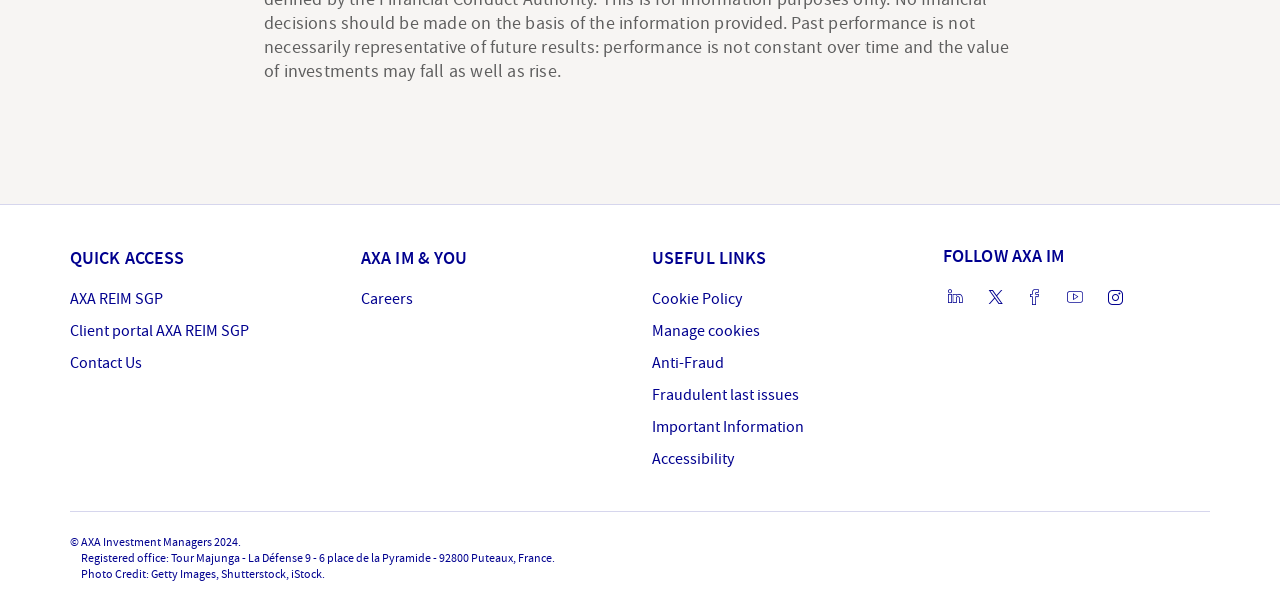Locate and provide the bounding box coordinates for the HTML element that matches this description: "Client portal AXA REIM SGP".

[0.055, 0.525, 0.195, 0.565]